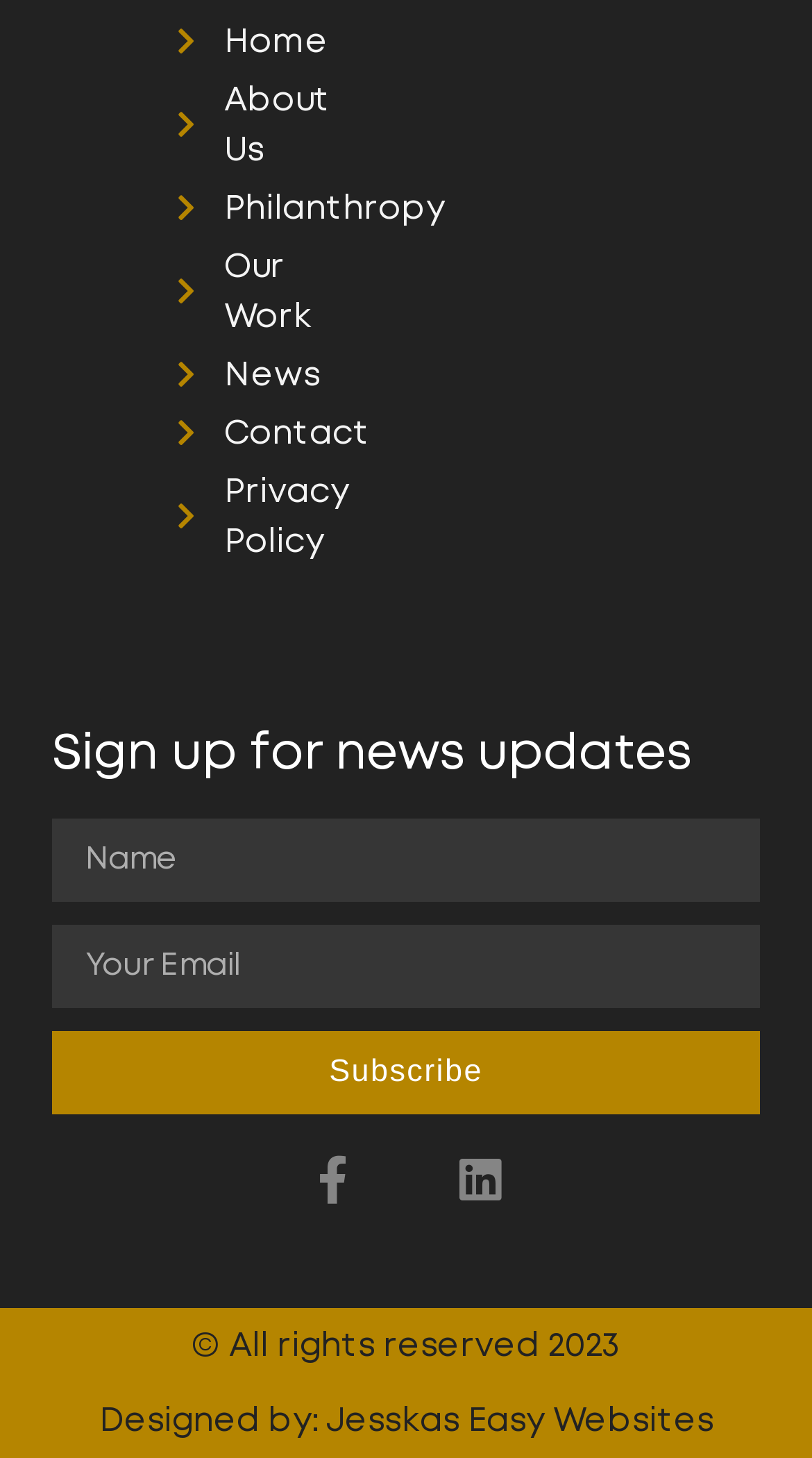Could you determine the bounding box coordinates of the clickable element to complete the instruction: "Subscribe to news updates"? Provide the coordinates as four float numbers between 0 and 1, i.e., [left, top, right, bottom].

[0.064, 0.707, 0.936, 0.764]